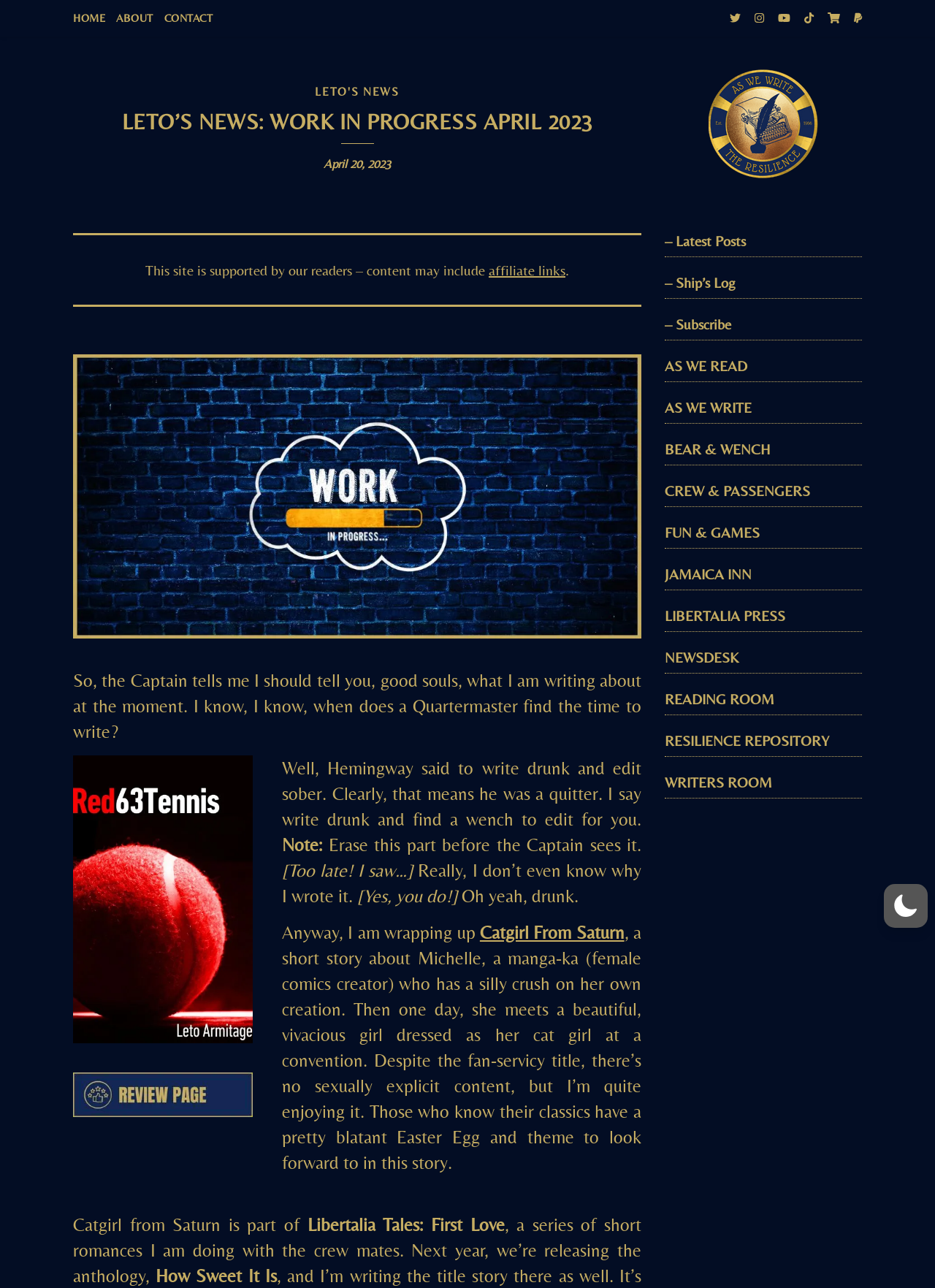What is the theme of the 'Libertalia Tales: First Love' series?
Could you give a comprehensive explanation in response to this question?

The theme of the 'Libertalia Tales: First Love' series is romance, which can be inferred from the text content of the webpage. The author mentions that the series is a collection of short romances, and the story 'Catgirl From Saturn' is part of this series.